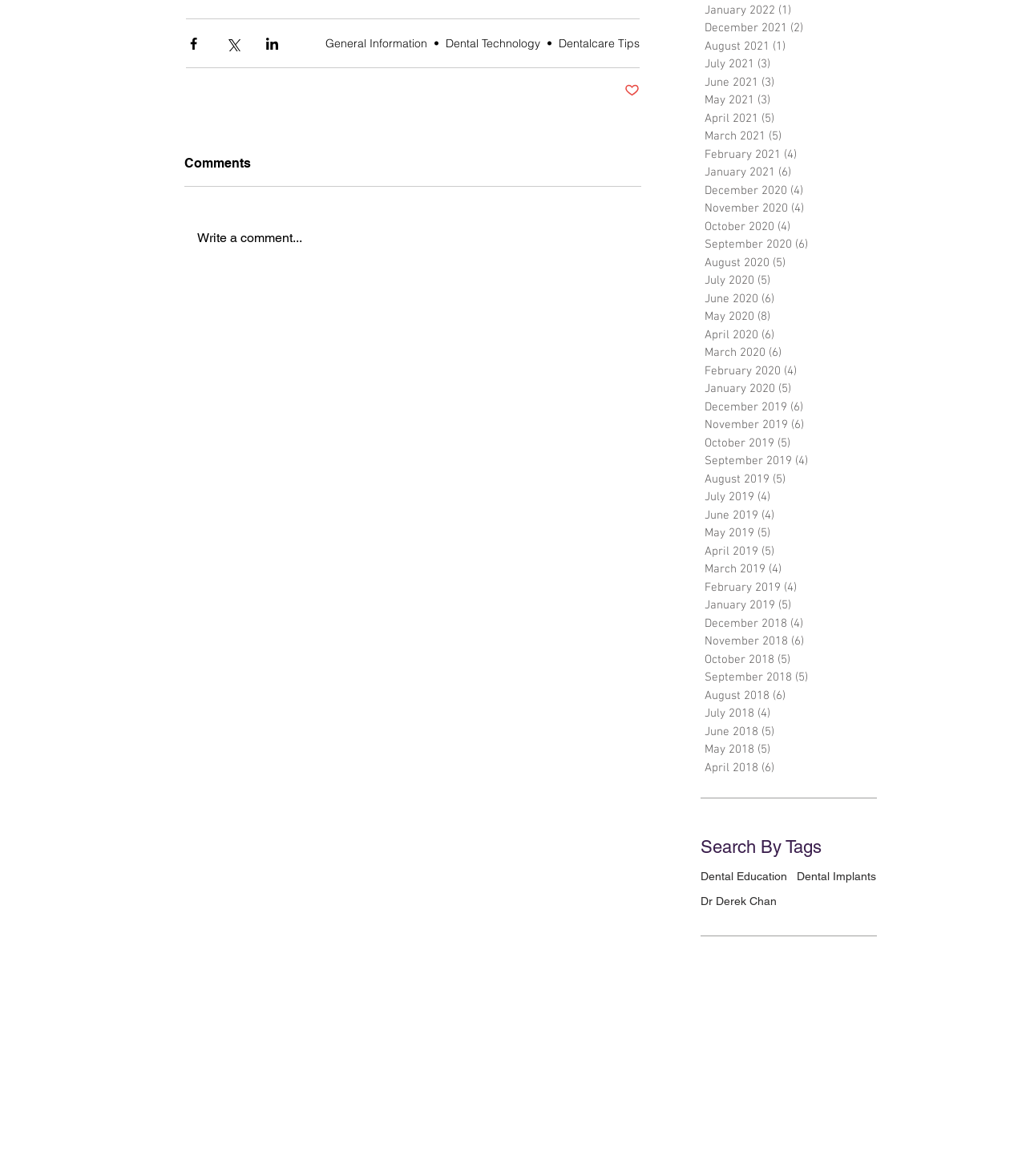Pinpoint the bounding box coordinates of the clickable element needed to complete the instruction: "View January 2022 posts". The coordinates should be provided as four float numbers between 0 and 1: [left, top, right, bottom].

[0.687, 0.001, 0.851, 0.016]